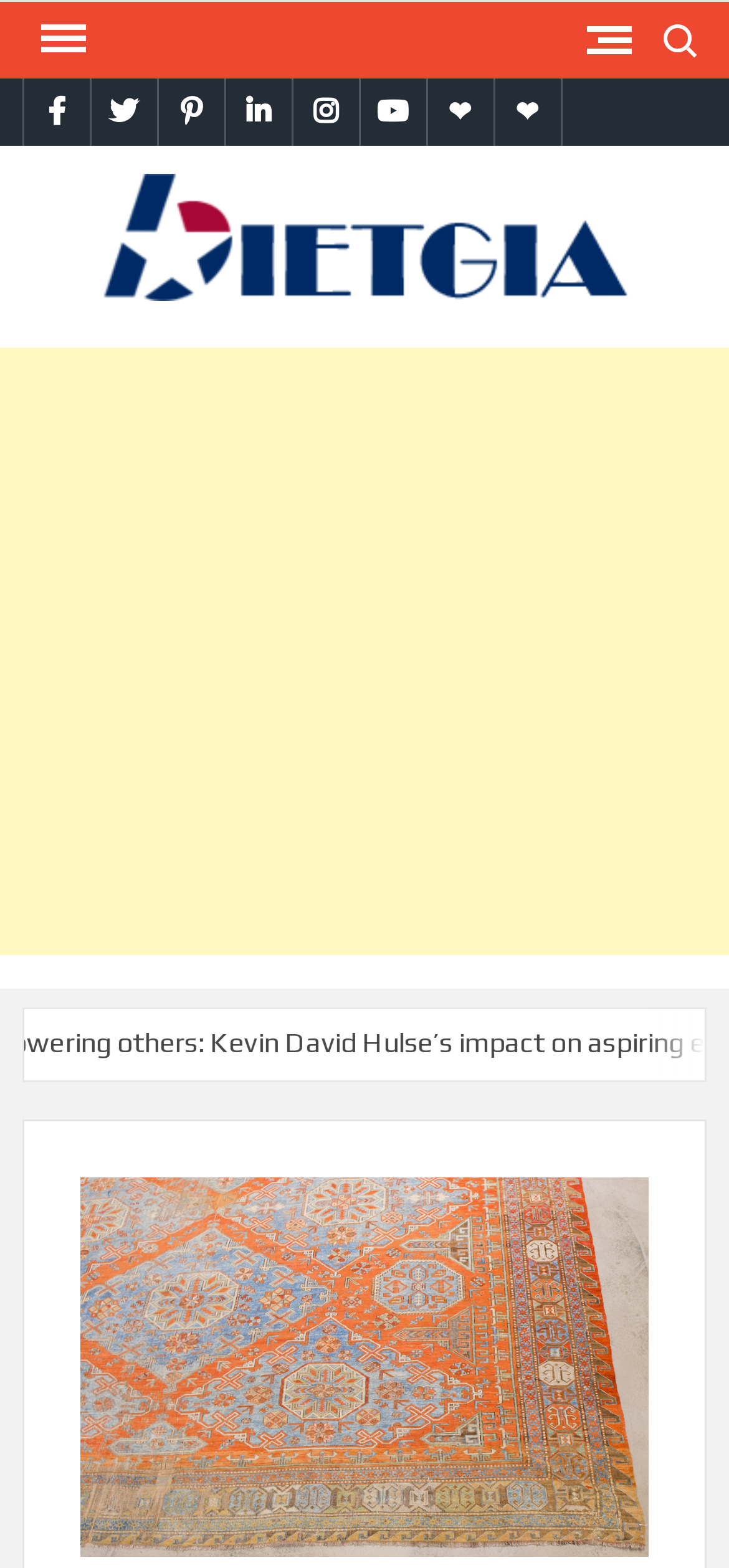Give a detailed account of the webpage.

This webpage is about finding high-quality Persian rugs online. At the top left, there is a navigation menu labeled "Primary Menu" with a button to expand or collapse it. Next to it, there is a search bar with a button labeled "Search for:". 

On the top right, there are social media links, including Facebook, Twitter, Pinterest, LinkedIn, Instagram, YouTube, Google Plus, and a link to the website's theme. Below these links, there is a logo and a link to the website "Bietgia". 

Further down, there is a heading that reads "Latest Tips & Tricks". Below this heading, there is a large advertisement that takes up most of the page. 

On the bottom left, there is a link to an article about "professional associations in nursing" accompanied by a small image. Below this link, there is a larger image related to the article "5 Tips To Help You Find High-Quality Persian Rugs Online", which is the main topic of the webpage.